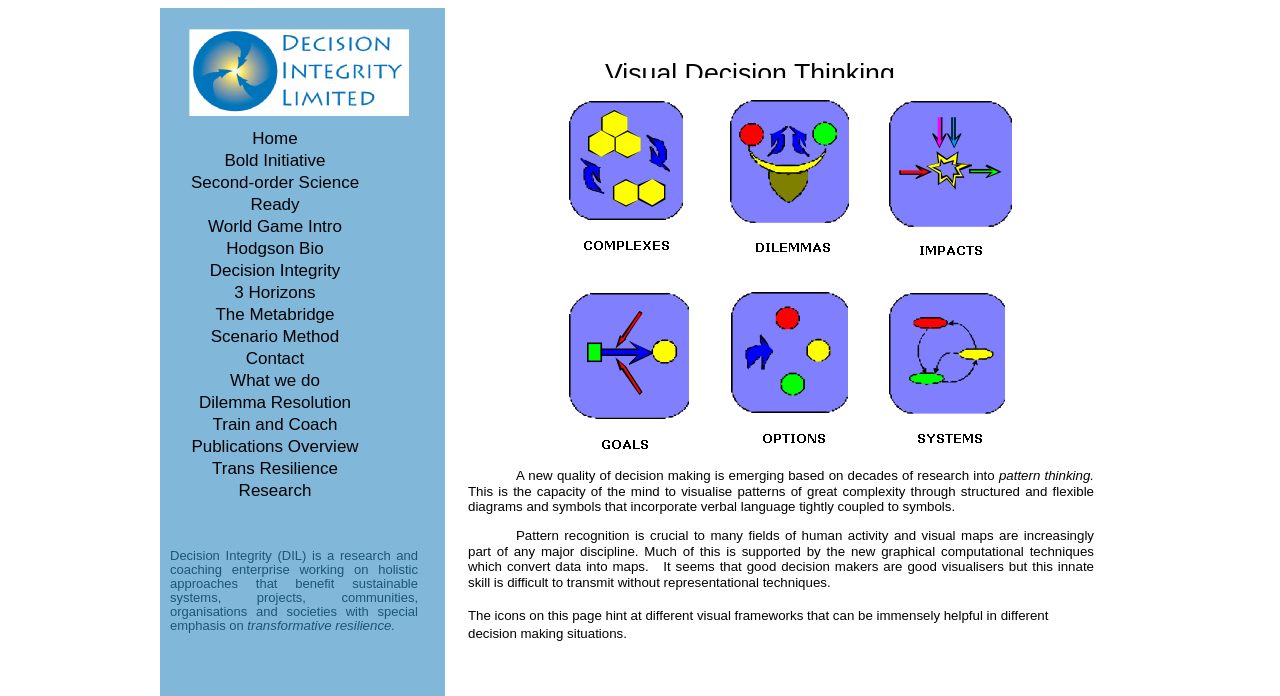Analyze the image and provide a detailed answer to the question: What is the capacity of the mind mentioned in the text?

According to the StaticText element with bounding box coordinates [0.366, 0.695, 0.855, 0.739], the text states 'This is the capacity of the mind to visualise patterns of great complexity...' which indicates that the capacity of the mind mentioned is to visualise patterns.